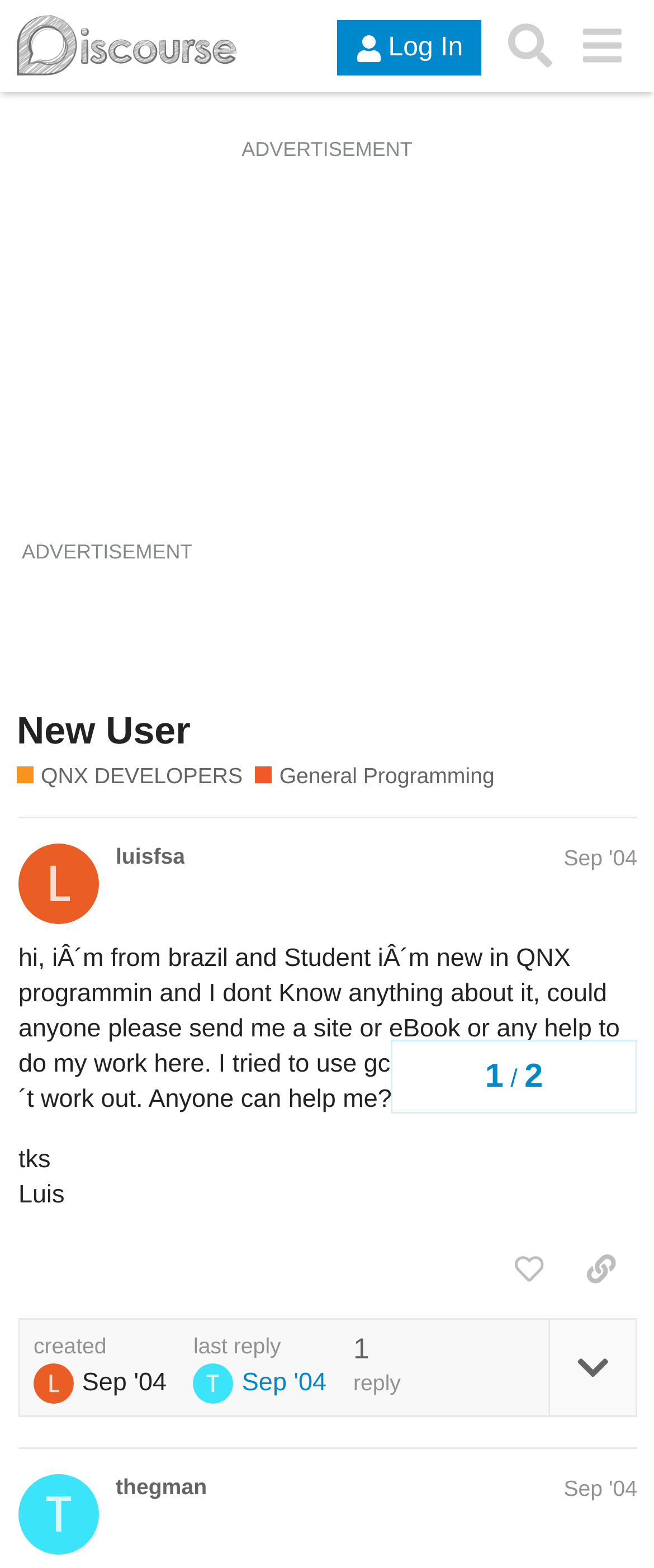Please determine the bounding box coordinates of the element's region to click in order to carry out the following instruction: "Log in to the forum". The coordinates should be four float numbers between 0 and 1, i.e., [left, top, right, bottom].

[0.516, 0.013, 0.736, 0.049]